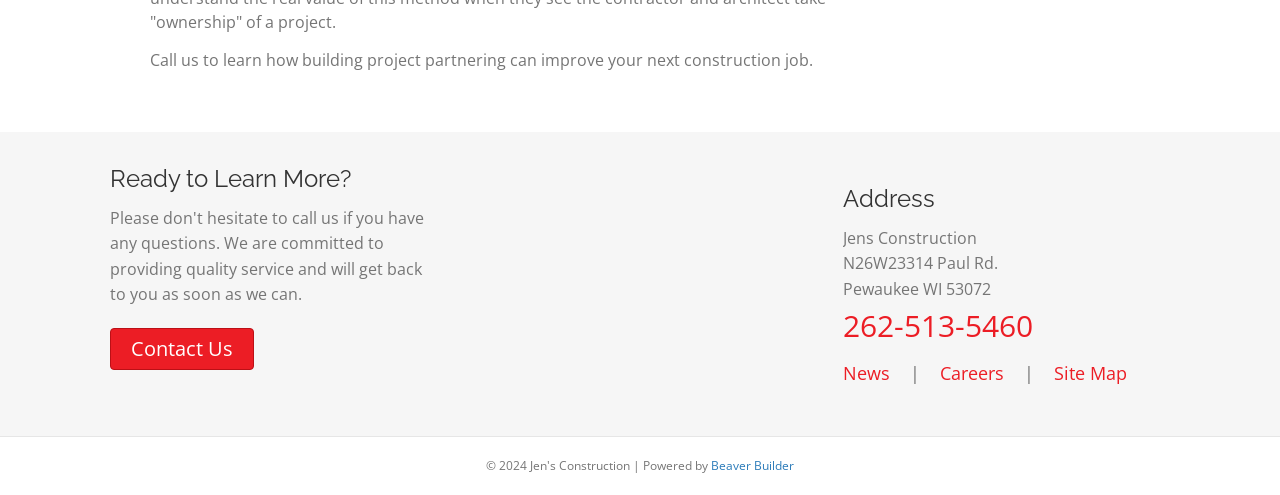What is the company name?
Please answer the question with a single word or phrase, referencing the image.

Jens Construction